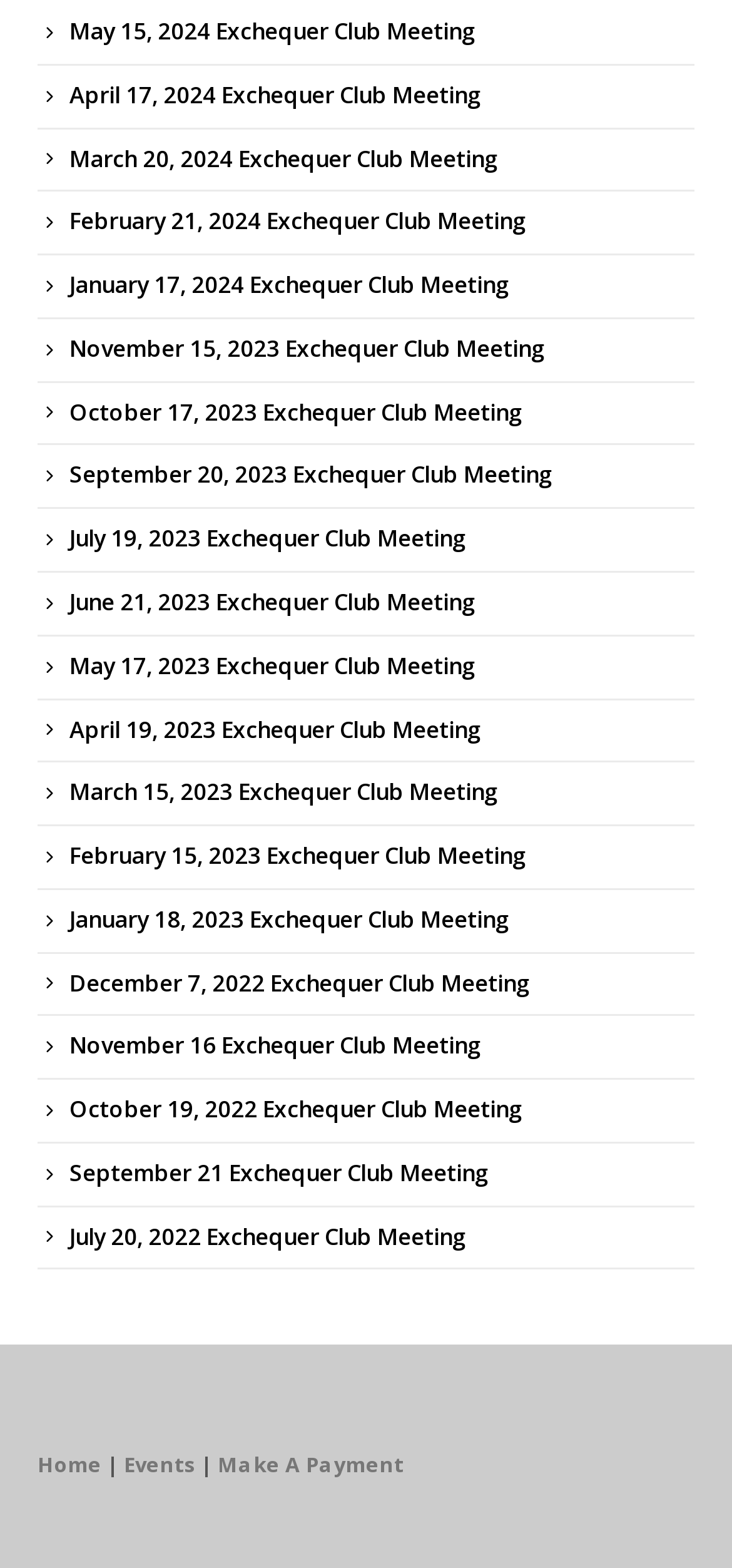Can you specify the bounding box coordinates of the area that needs to be clicked to fulfill the following instruction: "View the May 15, 2024 Exchequer Club Meeting"?

[0.095, 0.01, 0.651, 0.03]